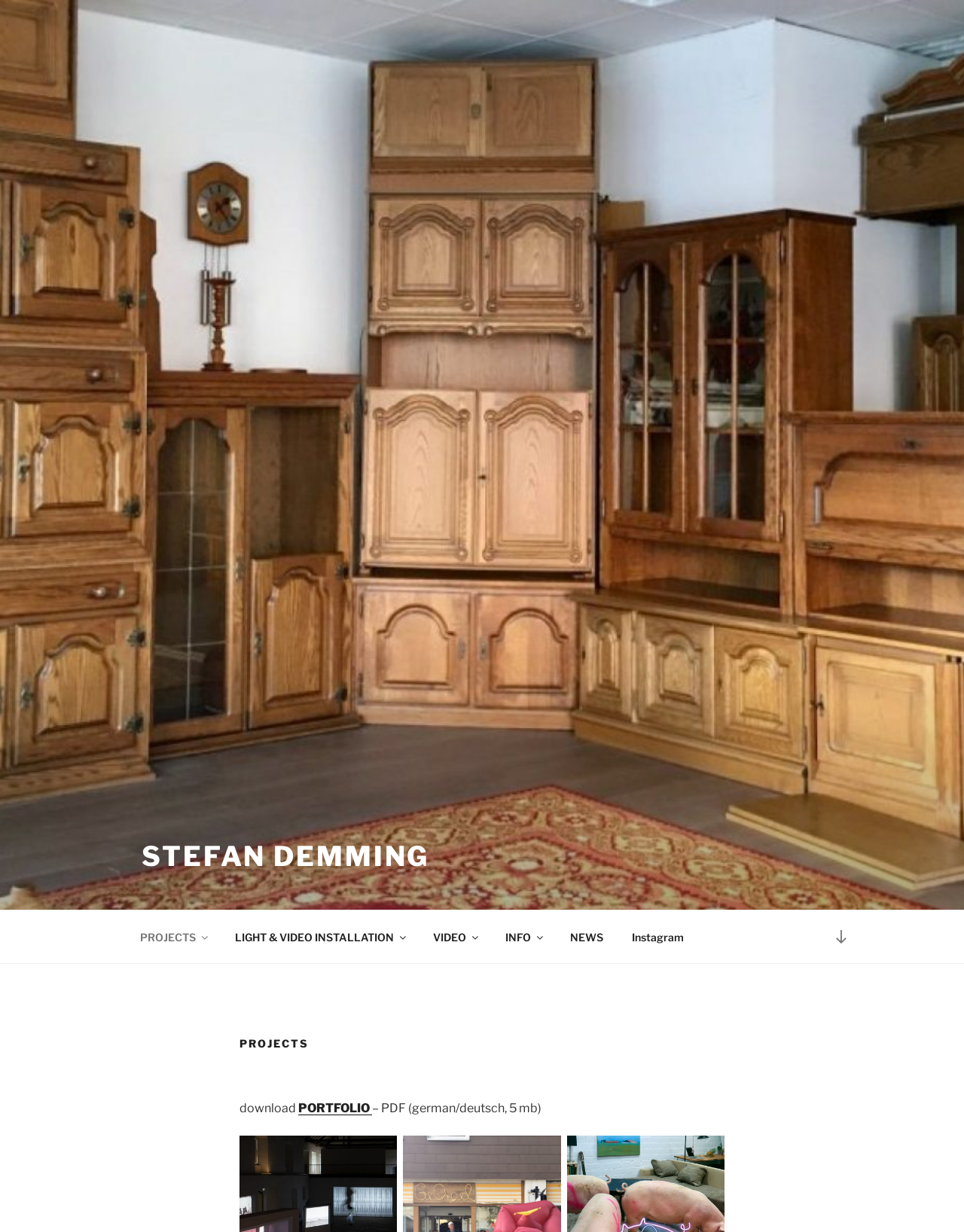Locate the bounding box coordinates for the element described below: "Contact". The coordinates must be four float values between 0 and 1, formatted as [left, top, right, bottom].

None